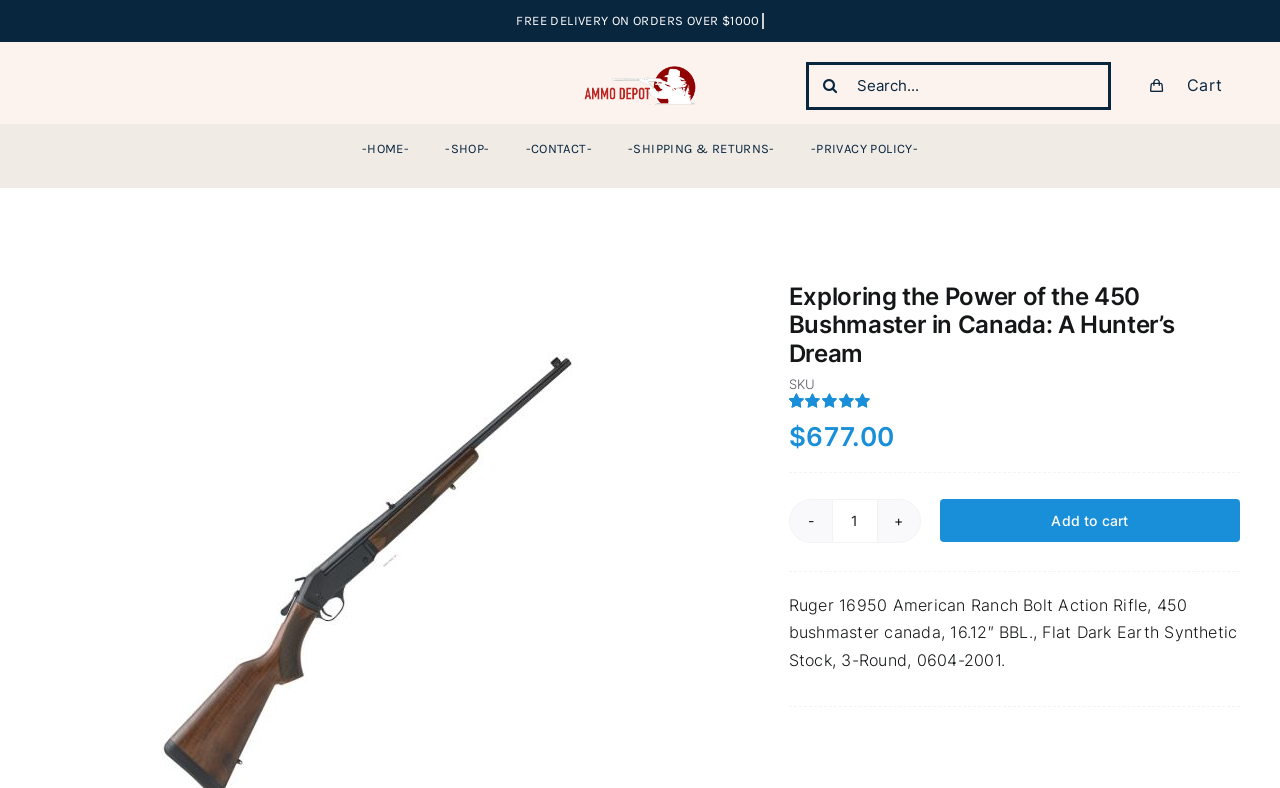What is the minimum quantity of the product that can be purchased?
Using the image, provide a detailed and thorough answer to the question.

The minimum quantity of the product that can be purchased can be determined by looking at the spinbutton 'Product quantity' which has a valuemin of 1, indicating that the minimum quantity that can be purchased is 1.